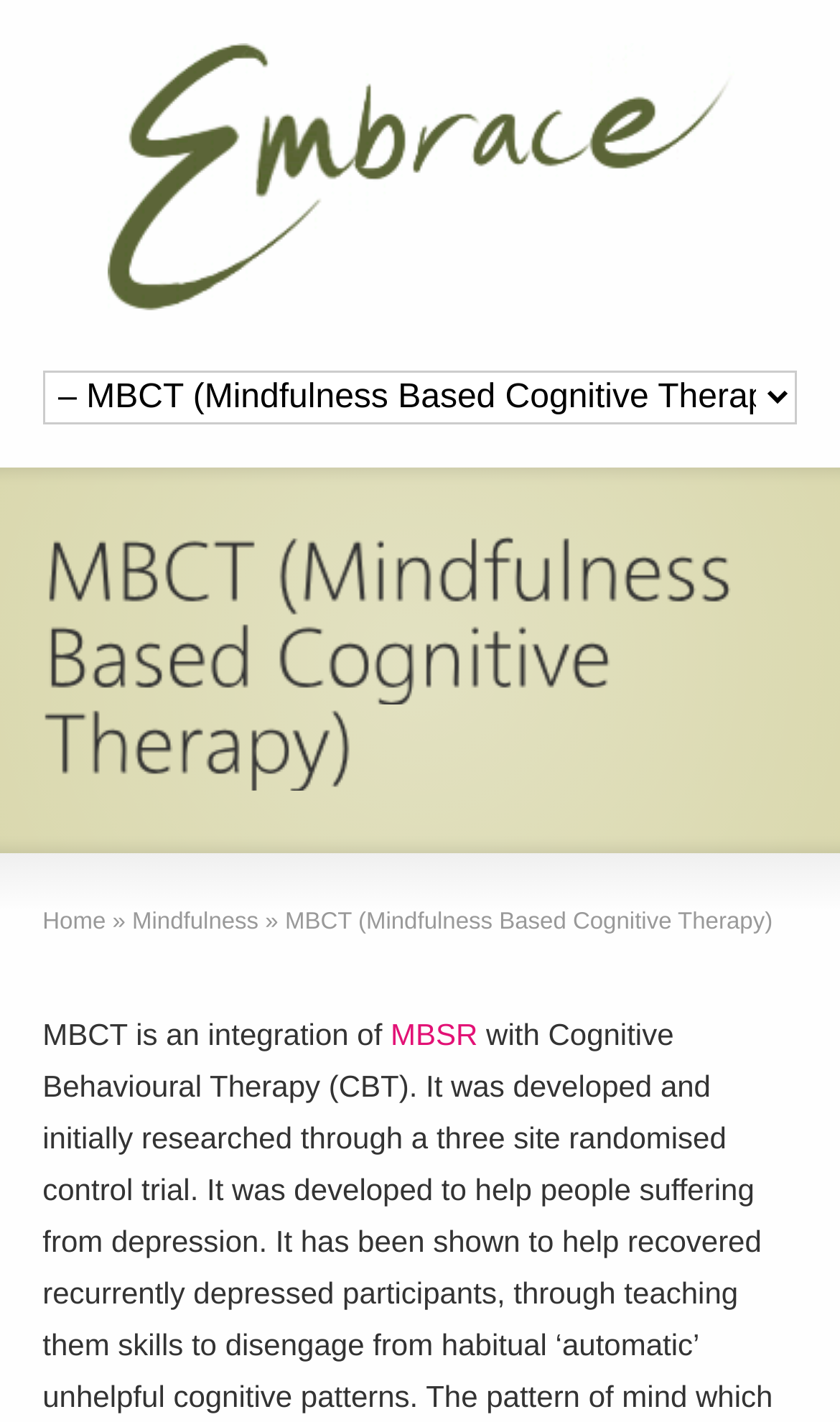What is the link to the left of the '»' symbol?
Answer with a single word or short phrase according to what you see in the image.

Home